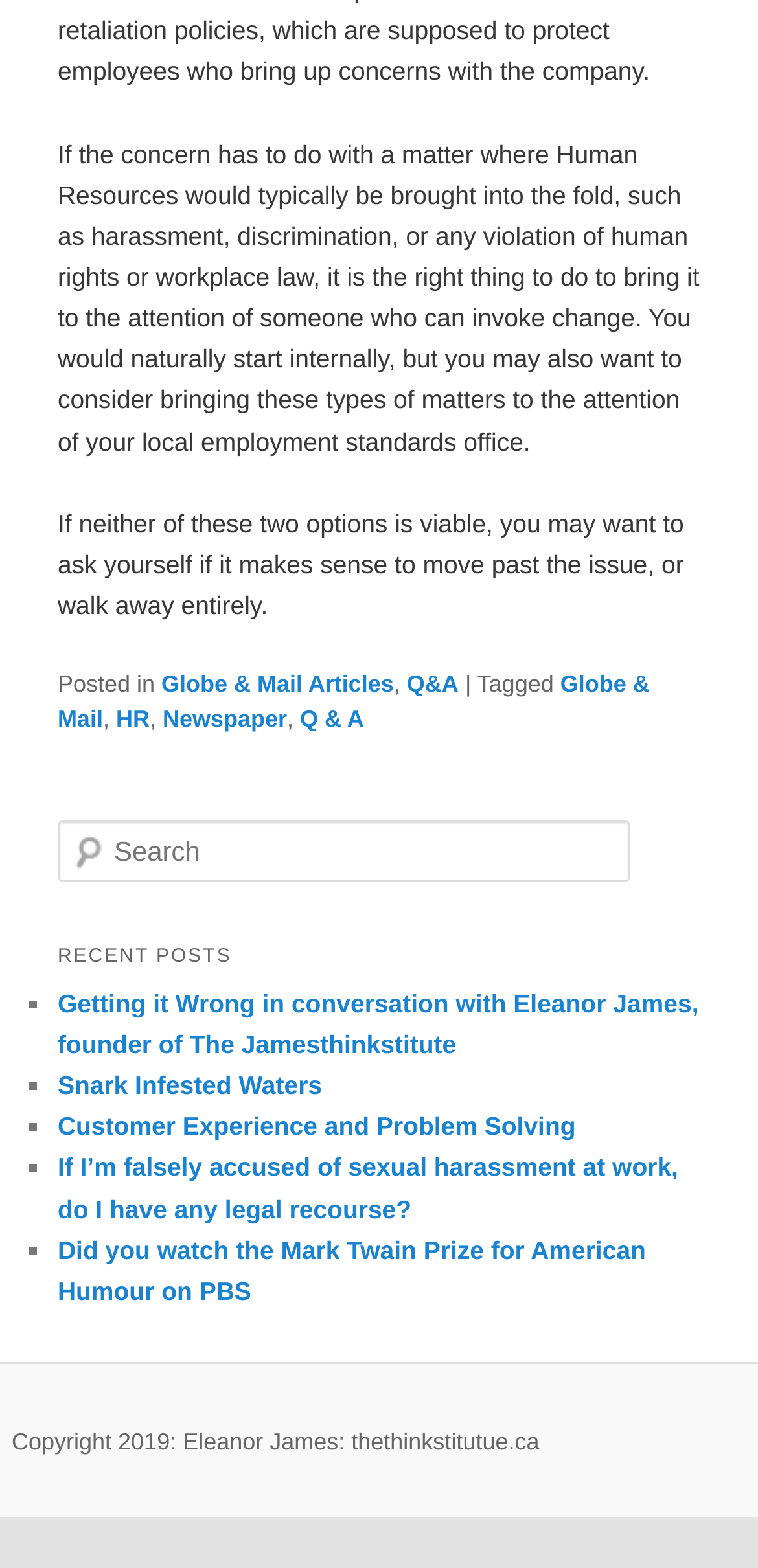Kindly determine the bounding box coordinates of the area that needs to be clicked to fulfill this instruction: "Check the recent post 'If I’m falsely accused of sexual harassment at work, do I have any legal recourse?'".

[0.076, 0.735, 0.895, 0.78]